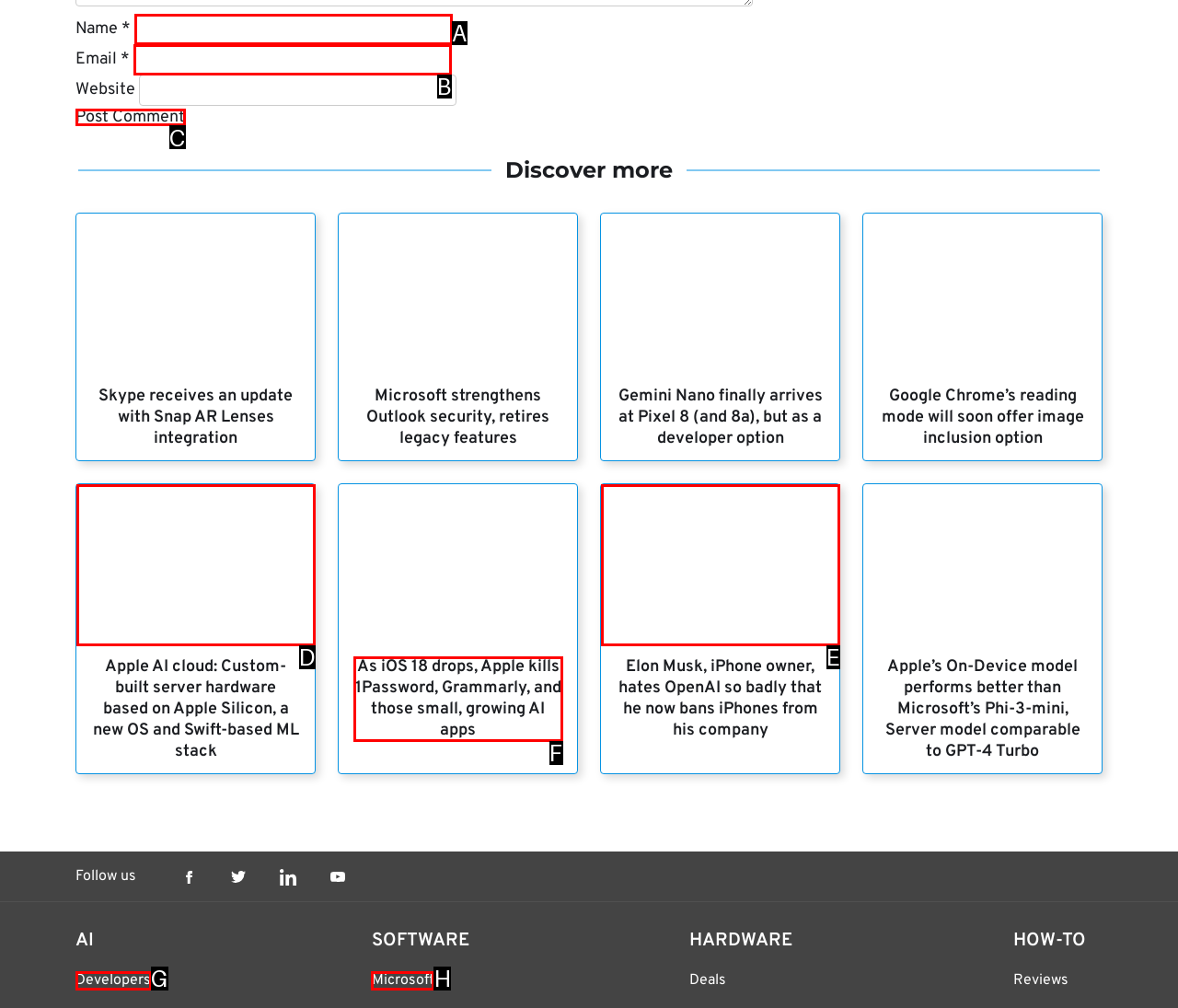Identify the HTML element that corresponds to the following description: parent_node: Name * name="author". Provide the letter of the correct option from the presented choices.

A